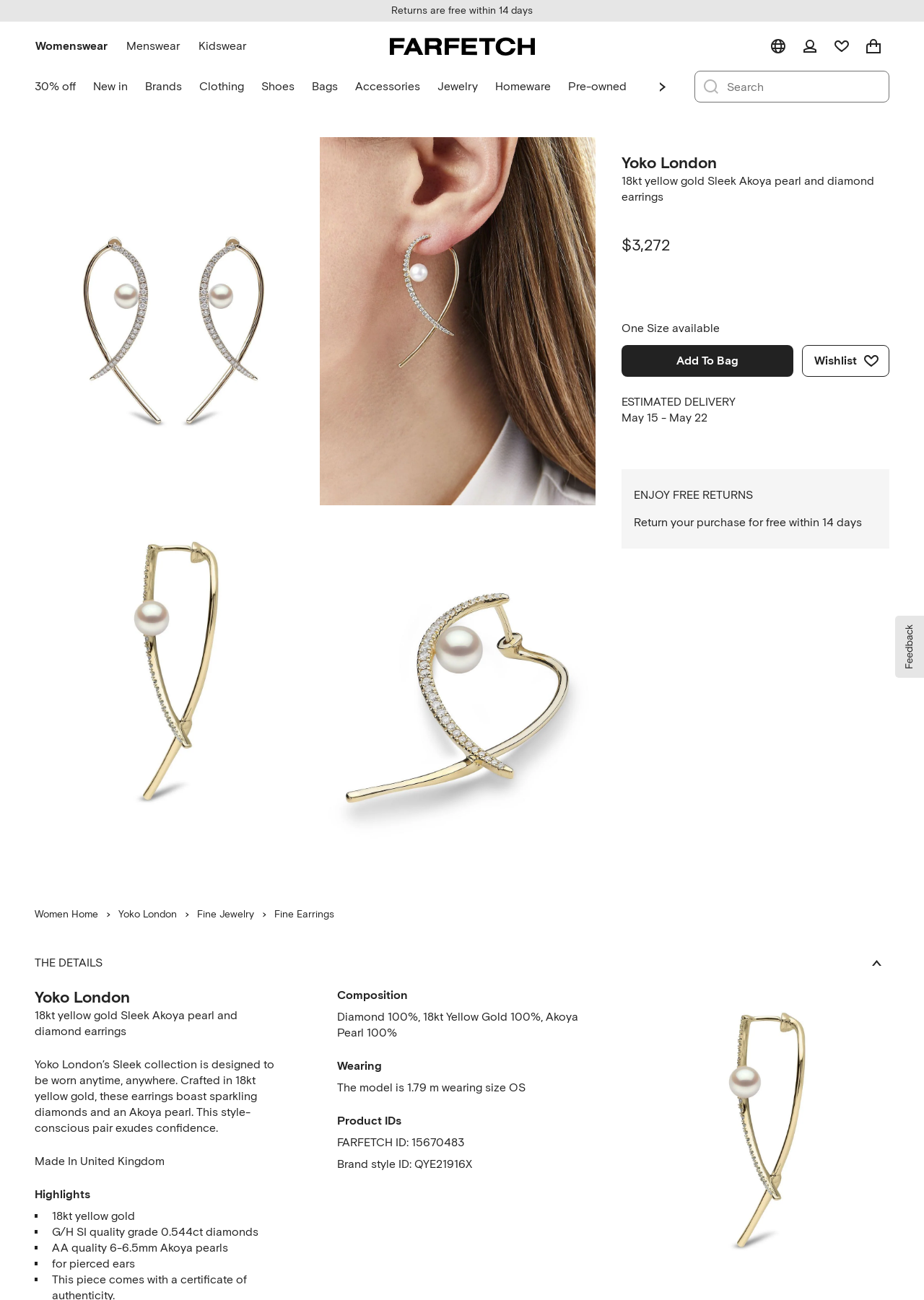Reply to the question with a brief word or phrase: How many images of the earrings are available?

4